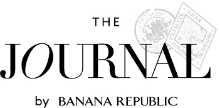What brand is associated with the journal? Based on the screenshot, please respond with a single word or phrase.

Banana Republic